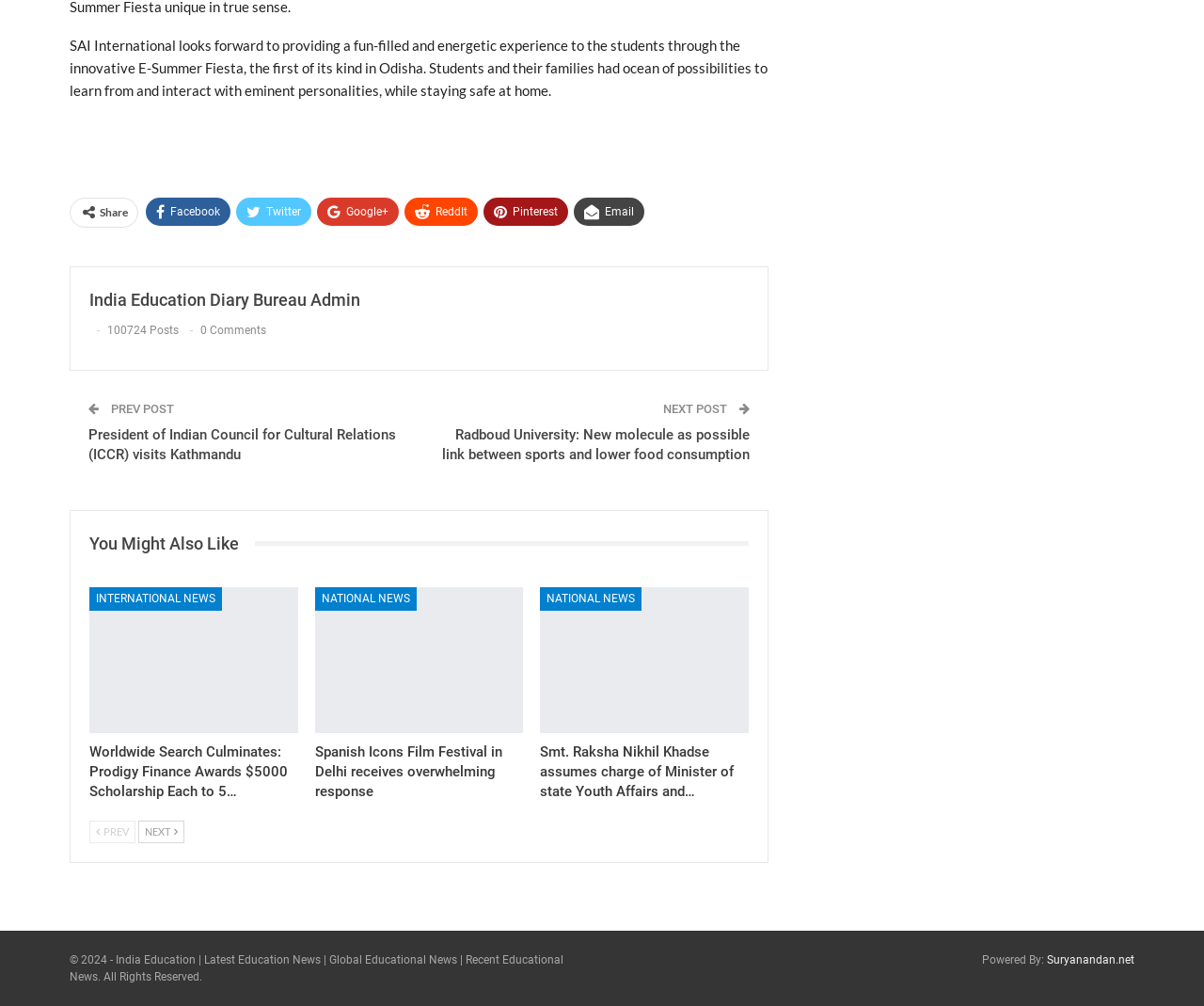Please identify the bounding box coordinates of the element I should click to complete this instruction: 'Read previous post'. The coordinates should be given as four float numbers between 0 and 1, like this: [left, top, right, bottom].

[0.09, 0.399, 0.145, 0.413]